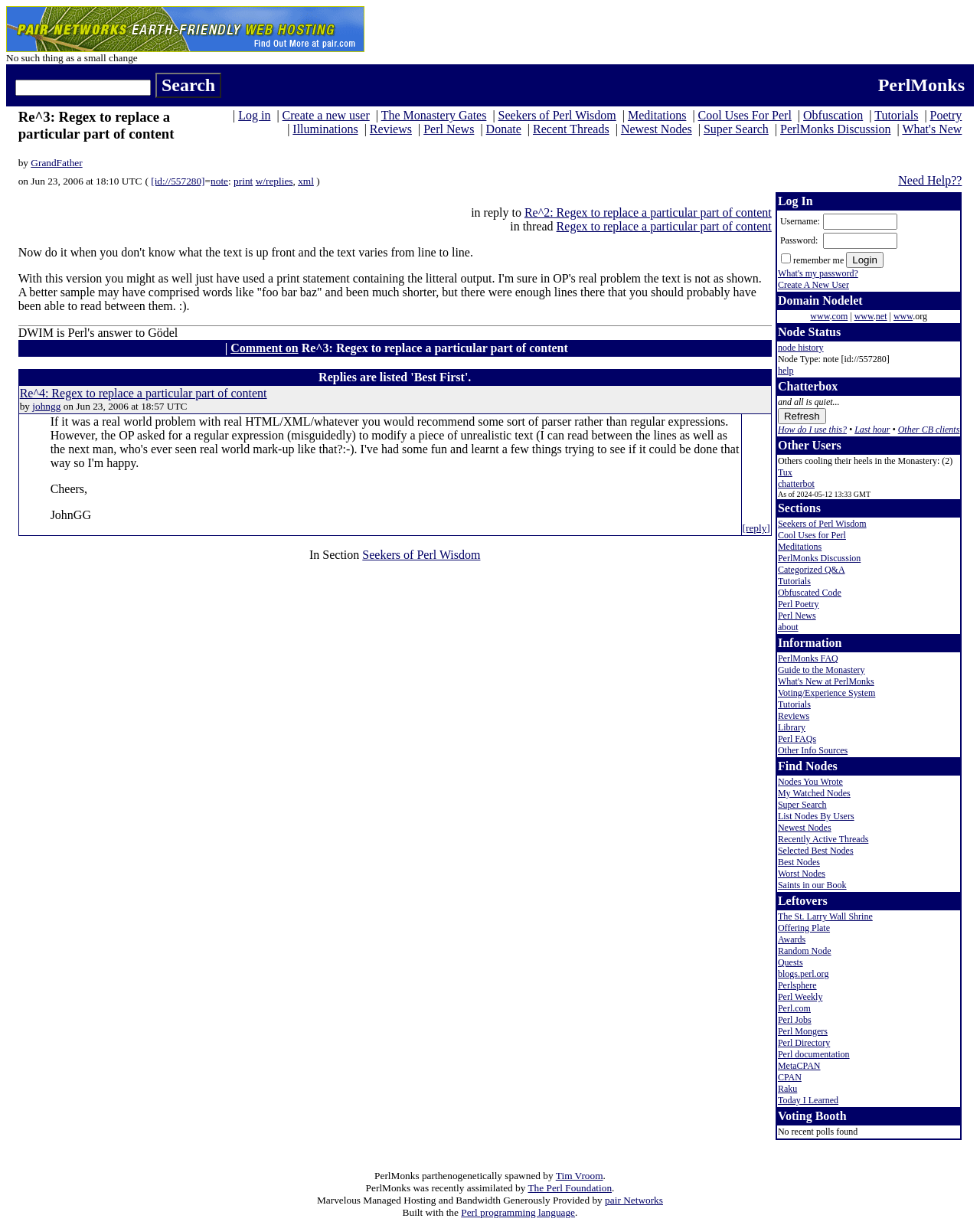Determine the bounding box coordinates of the clickable region to follow the instruction: "Log in to the forum".

[0.243, 0.089, 0.276, 0.099]